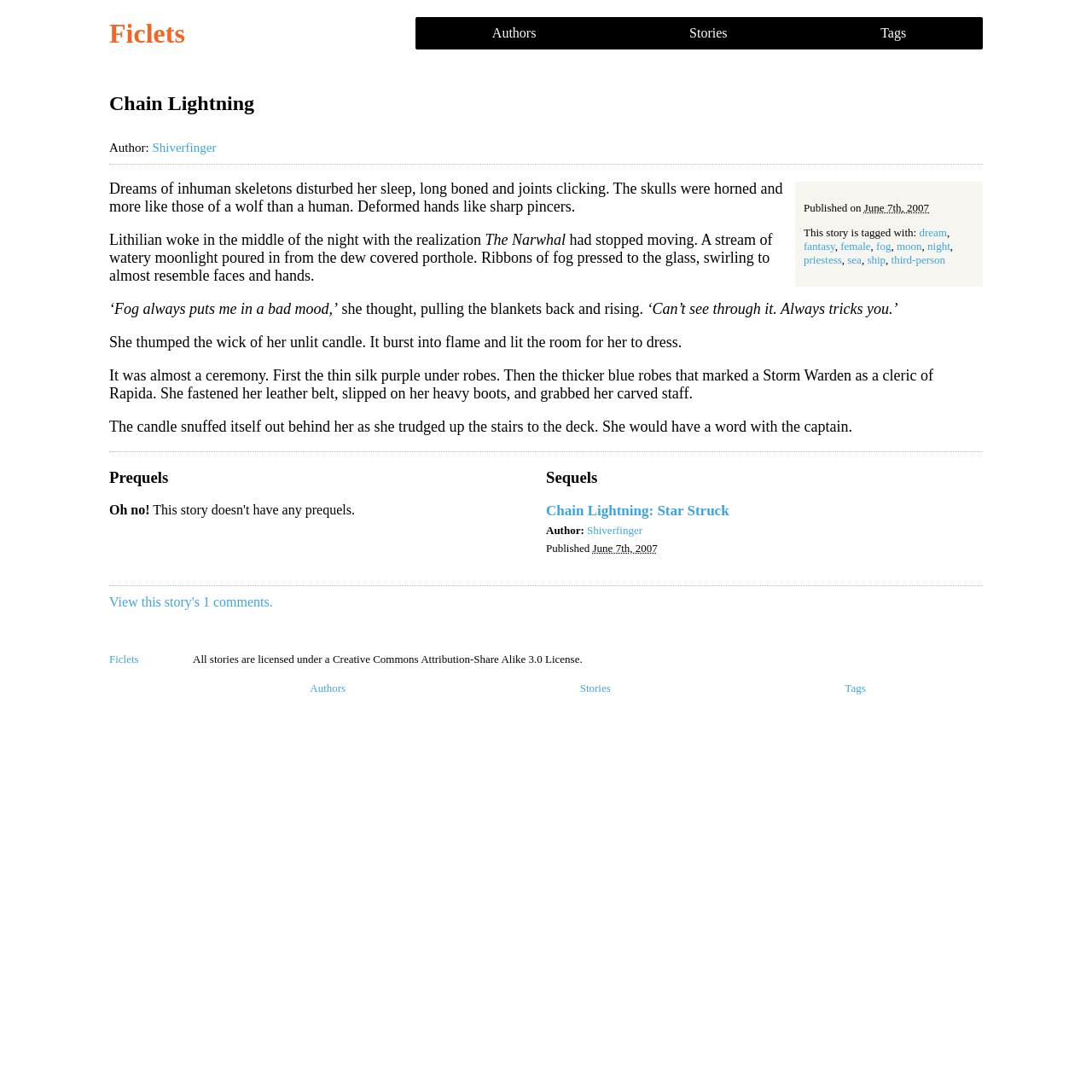Detail the features and information presented on the webpage.

This webpage is about a story called "Chain Lightning" by Shiverfinger, which is part of the Ficlets Archive. At the top of the page, there are four links: "Ficlets", "Authors", "Stories", and "Tags". Below these links, there is a main section that contains the story's details and content.

The story's title, "Chain Lightning", is displayed prominently, followed by the author's name, "Shiverfinger", and the publication date, "June 7th, 2007". The story is tagged with several keywords, including "dream", "fantasy", "female", "fog", "moon", "night", "priestess", "sea", "ship", and "third-person".

The story itself is divided into several paragraphs, which describe a narrative about a character named Lithilian who has disturbing dreams and wakes up in the middle of the night to find that her ship, The Narwhal, has stopped moving. The story continues to describe her actions and thoughts as she gets dressed and goes up to the deck to talk to the captain.

Below the story, there are three sections: "Prequels", "Sequels", and a link to a related story called "Chain Lightning: Star Struck". The "Prequels" section is empty, while the "Sequels" section contains a link to the related story. The related story has its own title, author, and publication date.

At the bottom of the page, there is a link to view the story's comments, as well as a section with links to "Ficlets", "Authors", "Stories", and "Tags" again. There is also a notice that all stories on the site are licensed under a Creative Commons Attribution-Share Alike 3.0 License.